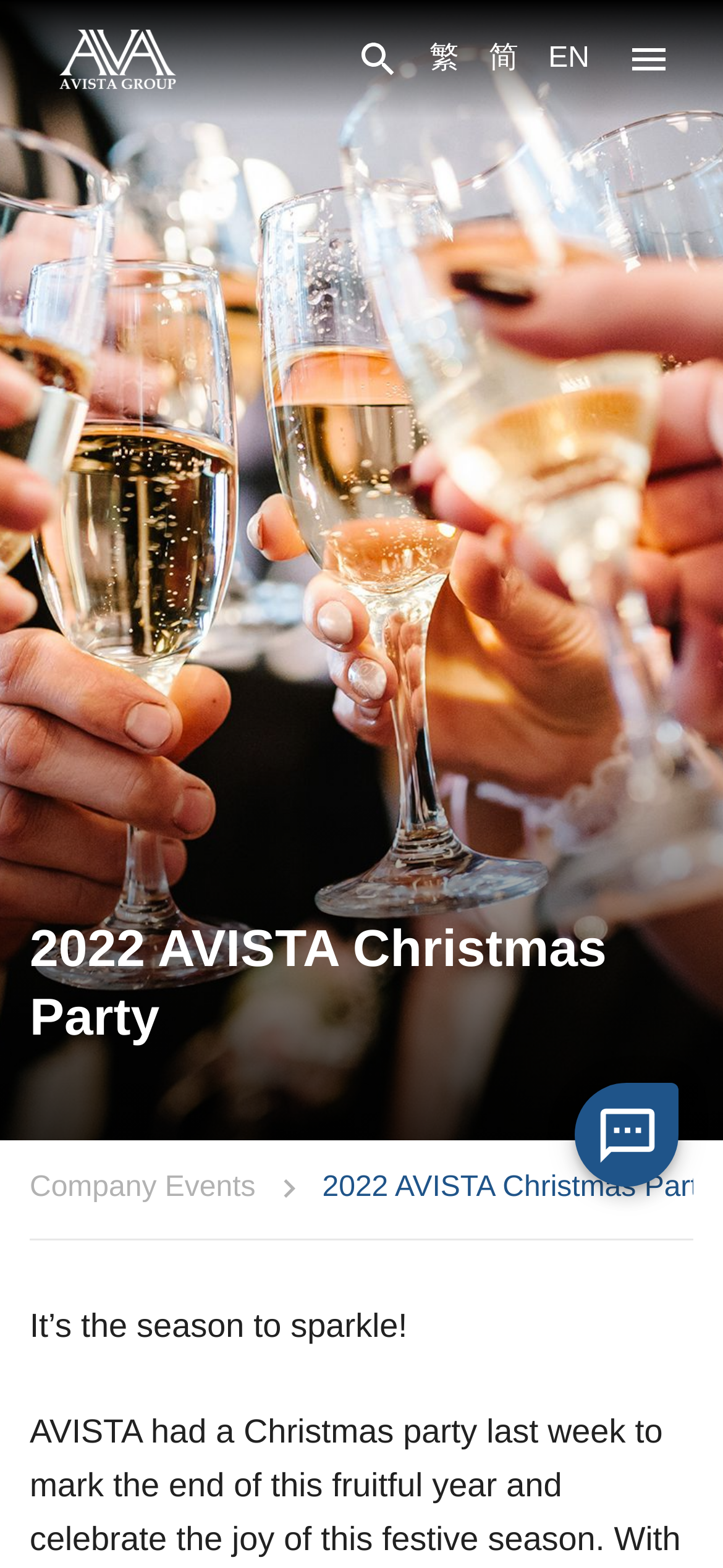What is the language selection option?
Based on the image, give a concise answer in the form of a single word or short phrase.

繁, 简, EN